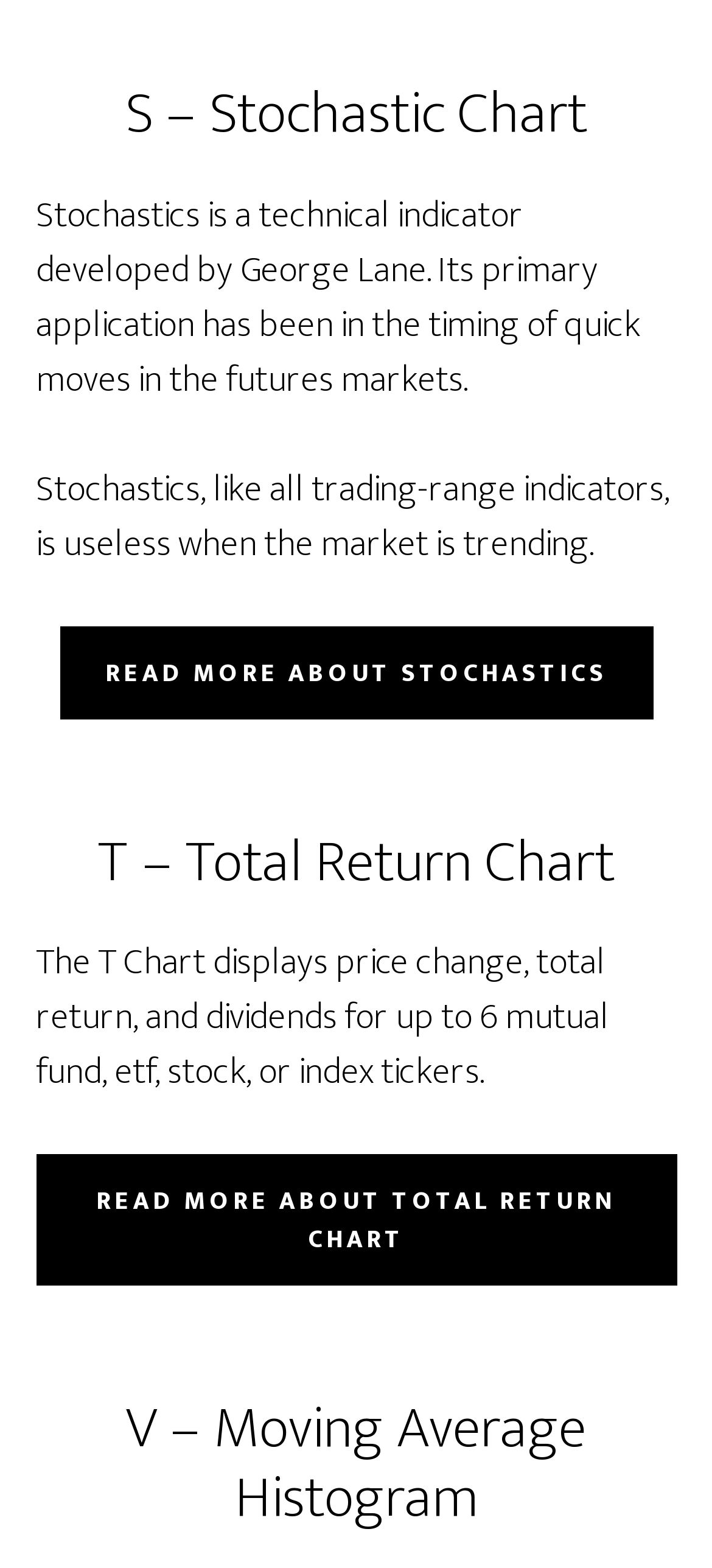Identify the bounding box coordinates for the UI element described as: "Read More About Stochastics".

[0.083, 0.399, 0.917, 0.458]